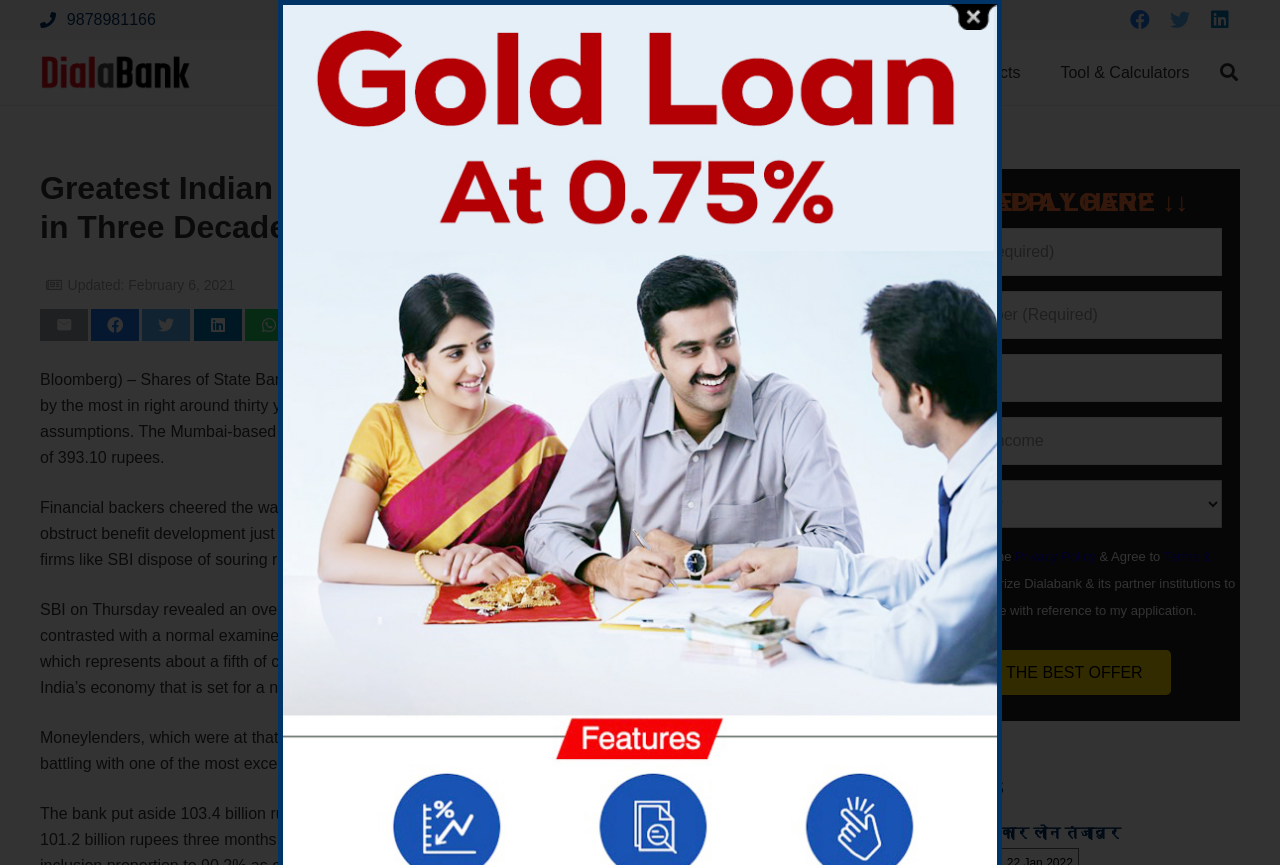Kindly respond to the following question with a single word or a brief phrase: 
How many social media links are available?

3